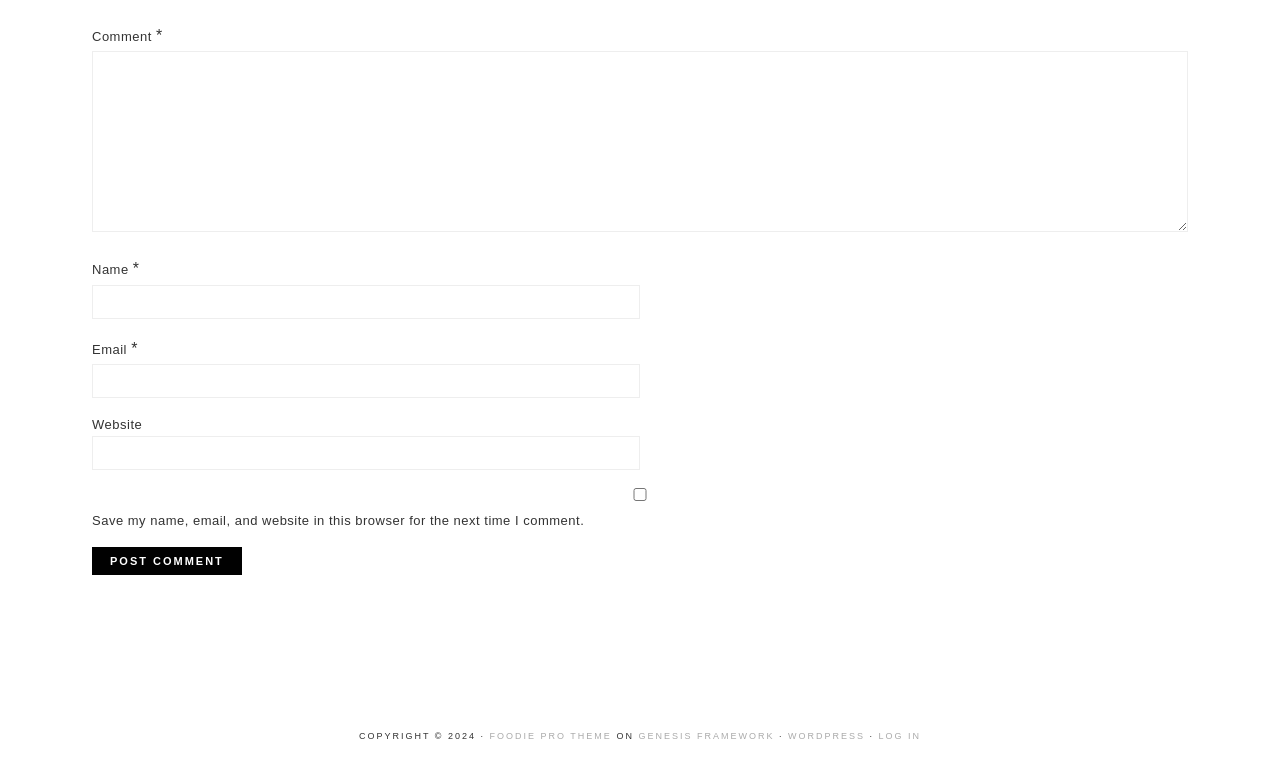Given the following UI element description: "Salty Dog MORE", find the bounding box coordinates in the webpage screenshot.

None